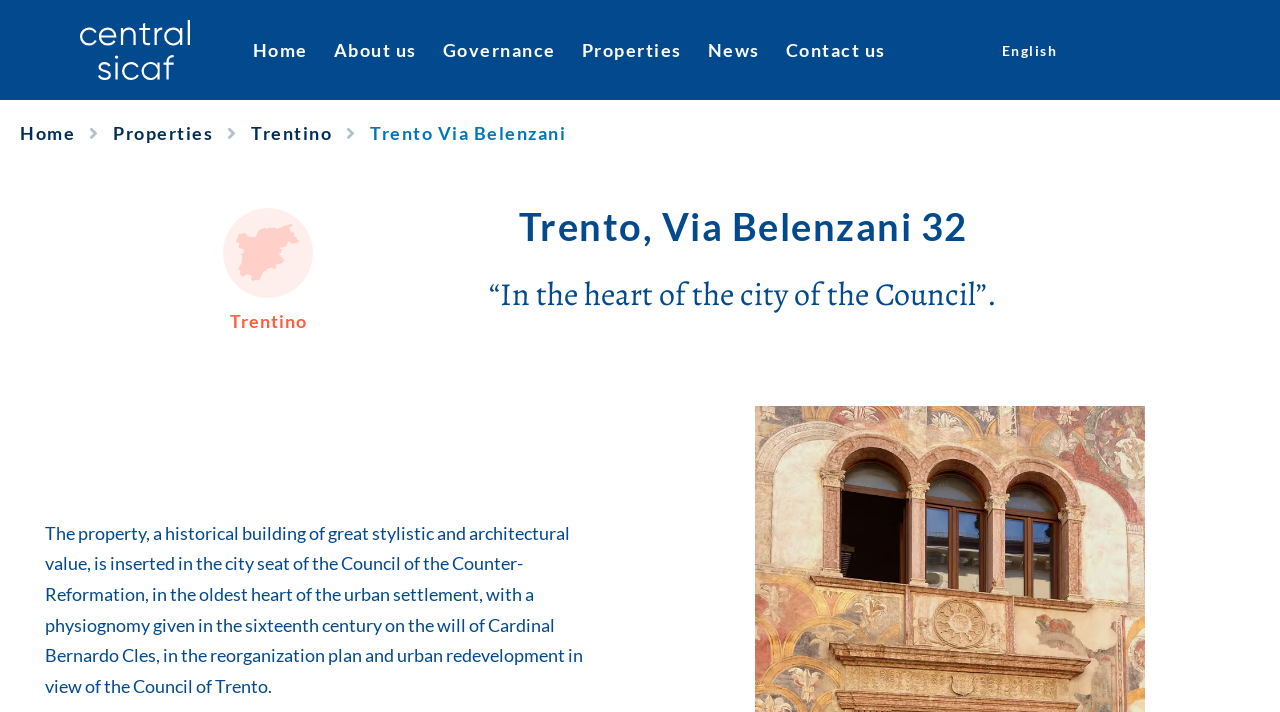Convey a detailed summary of the webpage, mentioning all key elements.

The webpage appears to be a property listing page, specifically showcasing a property located in Trento, via Belenzani 32. At the top left corner, there is a logo of Central-Sicaf, which is also a clickable link. 

To the right of the logo, there is a navigation menu consisting of seven links: Home, About us, Governance, Properties, News, Contact us, and English. 

Below the navigation menu, there is a secondary navigation menu with four links: Home, Properties, Trentino, and another instance of Trentino. 

The main content of the page is focused on the property, with a heading that reads "Trento, Via Belenzani 32". Below the heading, there is a brief description of the property's location, stating that it is "in the heart of the city of the Council". 

Further down, there is a more detailed description of the property, which is a historical building of great stylistic and architectural value, situated in the oldest part of the urban settlement. The description also mentions the property's history, including its connection to Cardinal Bernardo Cles and the Council of Trento.